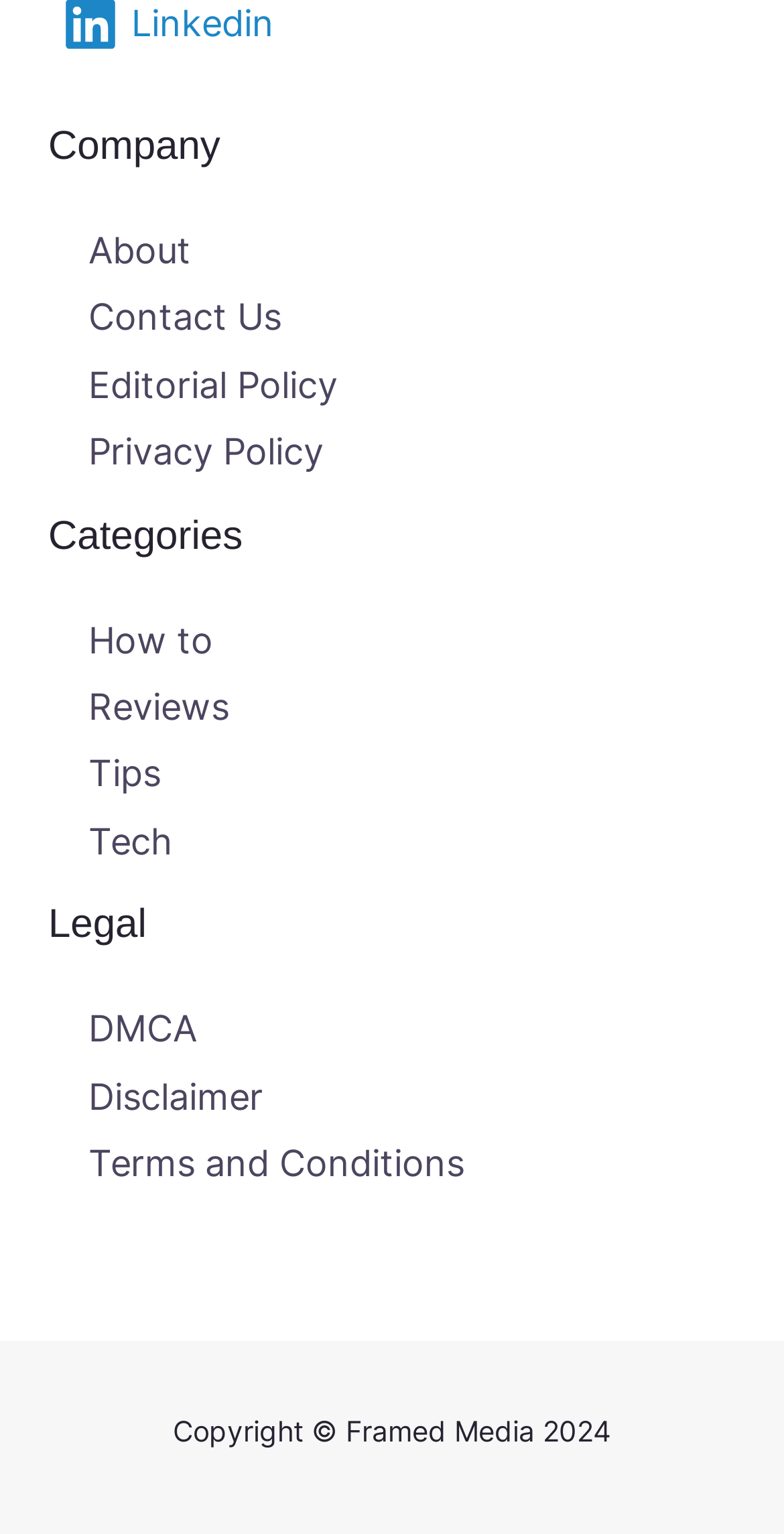Highlight the bounding box coordinates of the element that should be clicked to carry out the following instruction: "read Disclaimer". The coordinates must be given as four float numbers ranging from 0 to 1, i.e., [left, top, right, bottom].

[0.113, 0.701, 0.336, 0.728]